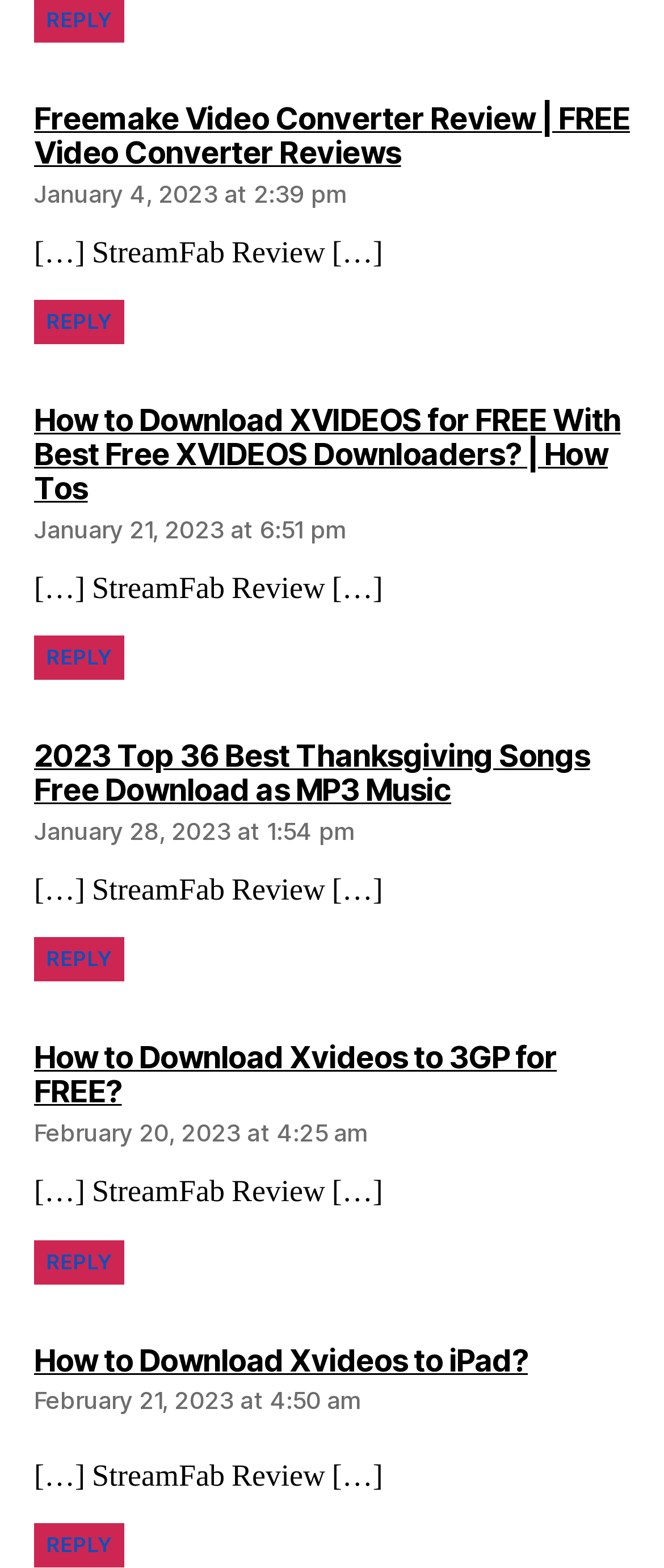Based on the element description, predict the bounding box coordinates (top-left x, top-left y, bottom-right x, bottom-right y) for the UI element in the screenshot: W

[0.595, 0.768, 0.69, 0.804]